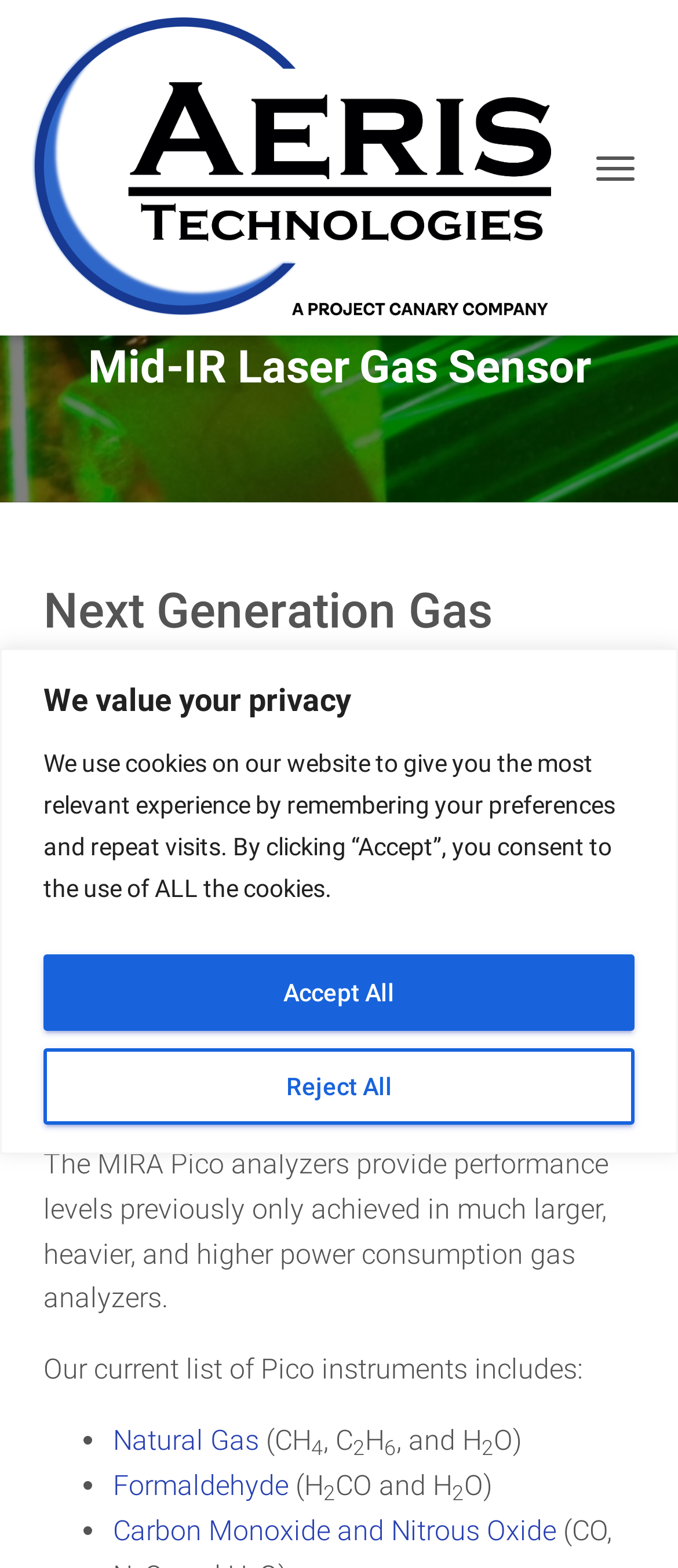Pinpoint the bounding box coordinates of the element that must be clicked to accomplish the following instruction: "Explore Carbon Monoxide and Nitrous Oxide analysis". The coordinates should be in the format of four float numbers between 0 and 1, i.e., [left, top, right, bottom].

[0.167, 0.966, 0.821, 0.987]